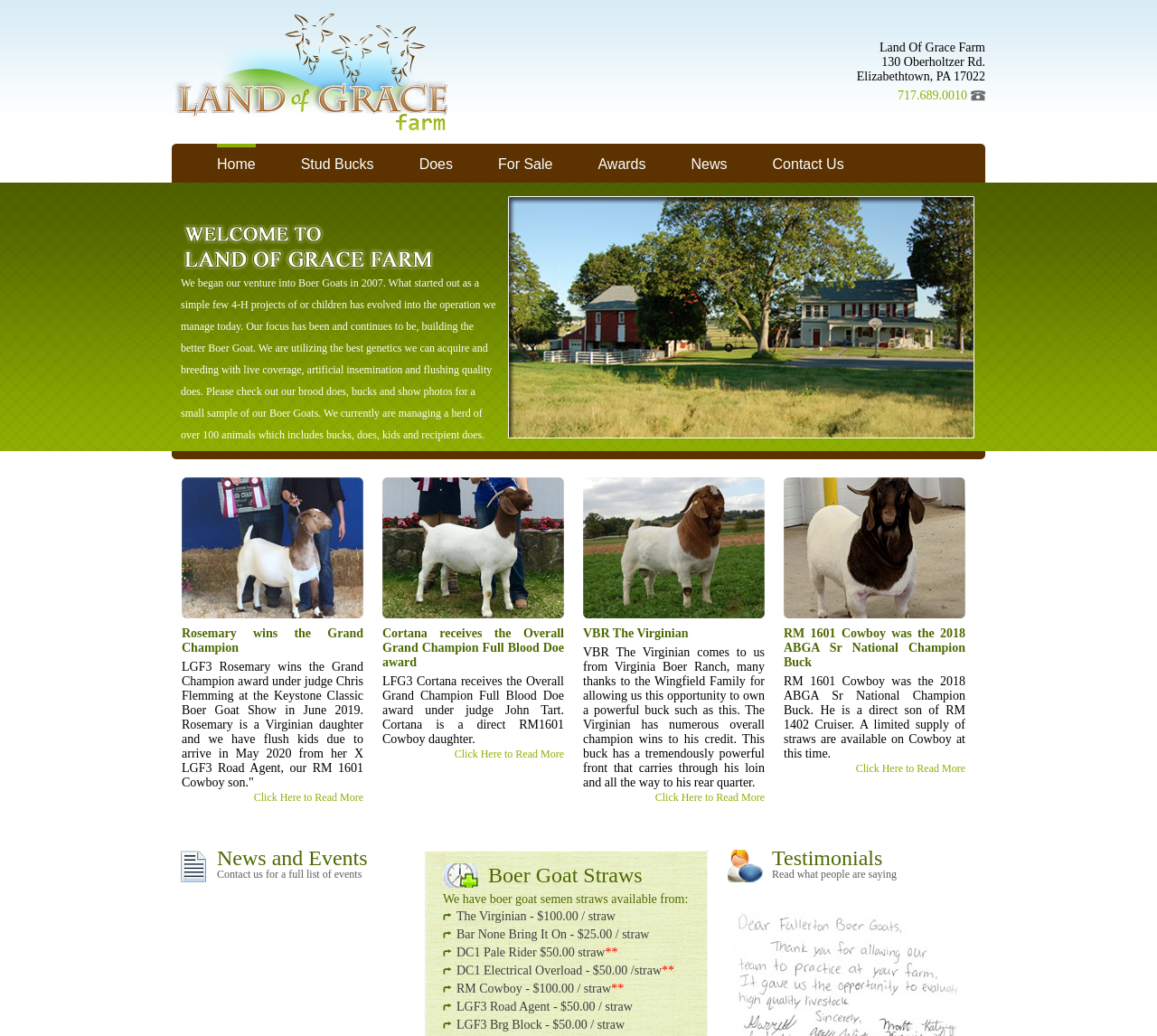Give a detailed explanation of the elements present on the webpage.

The webpage is about Land Of Grace Farm, a boer goat breeding business. At the top of the page, there is a logo image with the farm's name, followed by the farm's address, phone number, and navigation links to different sections of the website, including Home, Stud Bucks, Does, For Sale, Awards, News, and Contact Us.

Below the navigation links, there is a heading that welcomes visitors to the farm, followed by a paragraph of text that describes the farm's history and focus on building better boer goats. To the right of this text, there is a large image of a farm scene.

The page then features several sections showcasing the farm's achievements and goats. Each section includes an image of a goat, a heading with the goat's name, and a paragraph of text describing the goat's achievements and characteristics. There are links to read more about each goat.

The page also has a section for news and events, with a heading and a brief text inviting visitors to contact the farm for a full list of events. Below this, there is a section for boer goat straws, with a heading and a list of available straws from different goats, including their prices.

Finally, there is a section for testimonials, with a heading and a brief text inviting visitors to read what people are saying about the farm.